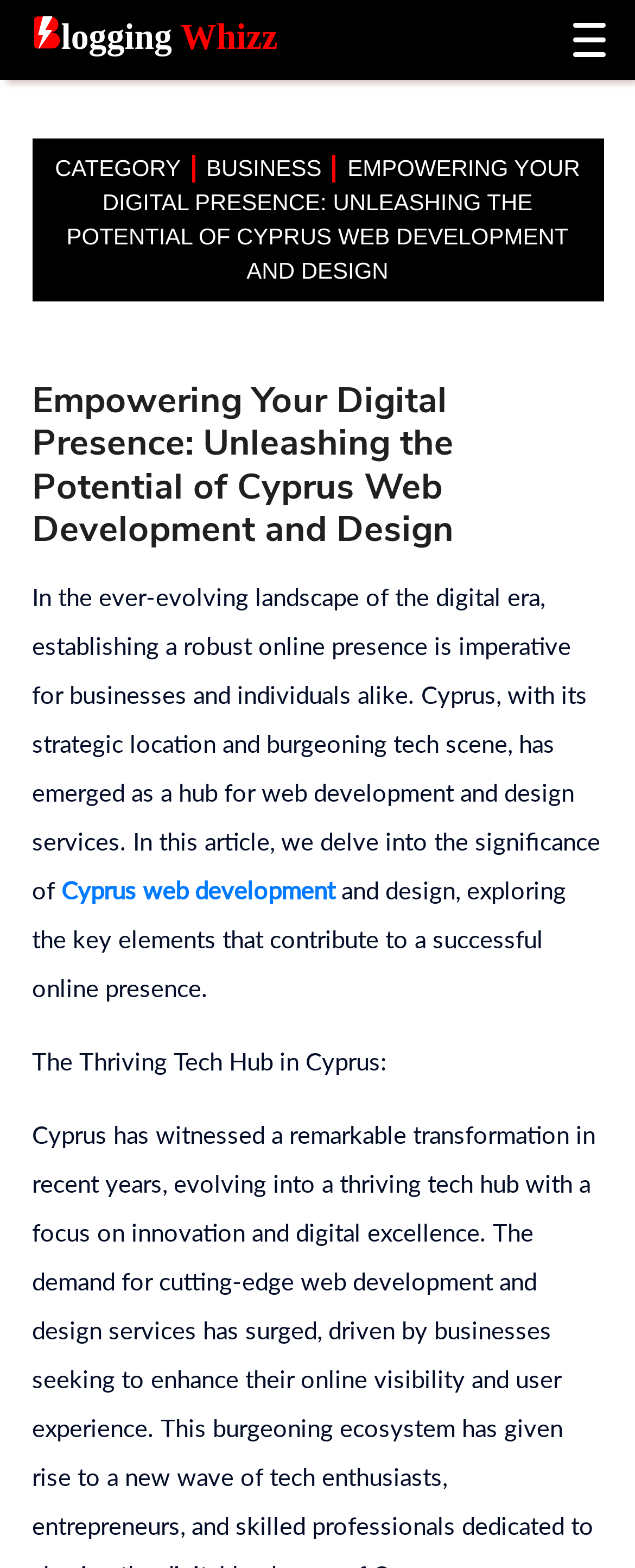Produce an extensive caption that describes everything on the webpage.

The webpage is about empowering digital presence, specifically focusing on Cyprus web development and design. At the top, there is a logo or icon, accompanied by a link, situated near the top-left corner of the page. Below this, a prominent heading displays the title "CATEGORY BUSINESS" with a link to "BUSINESS" on its right side. 

Further down, another heading with the same title as the webpage is centered, spanning almost the entire width of the page. Below this heading, a block of text explains the importance of having a robust online presence in the digital era, highlighting Cyprus as a hub for web development and design services. Within this text, there is a link to "Cyprus web development". 

The text continues, discussing the key elements of a successful online presence. A subheading "The Thriving Tech Hub in Cyprus:" is situated below, indicating the start of a new section. Overall, the webpage appears to be an article or blog post about the significance of web development and design in Cyprus.